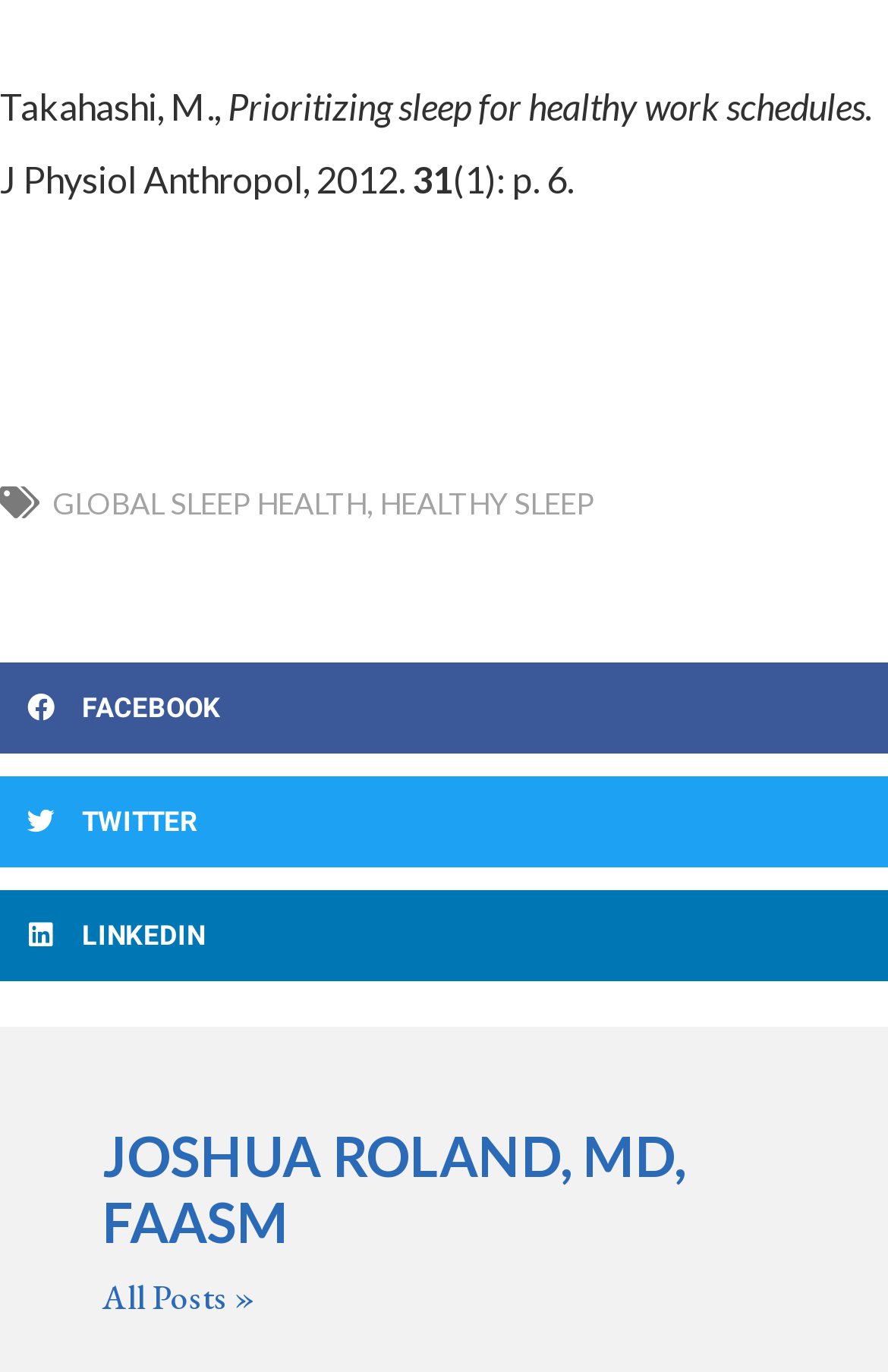Provide a thorough and detailed response to the question by examining the image: 
Who is the author of the article?

I found the author's name by looking at the first static text element which has the text 'Takahashi, M.'. This seems to be the author's name.